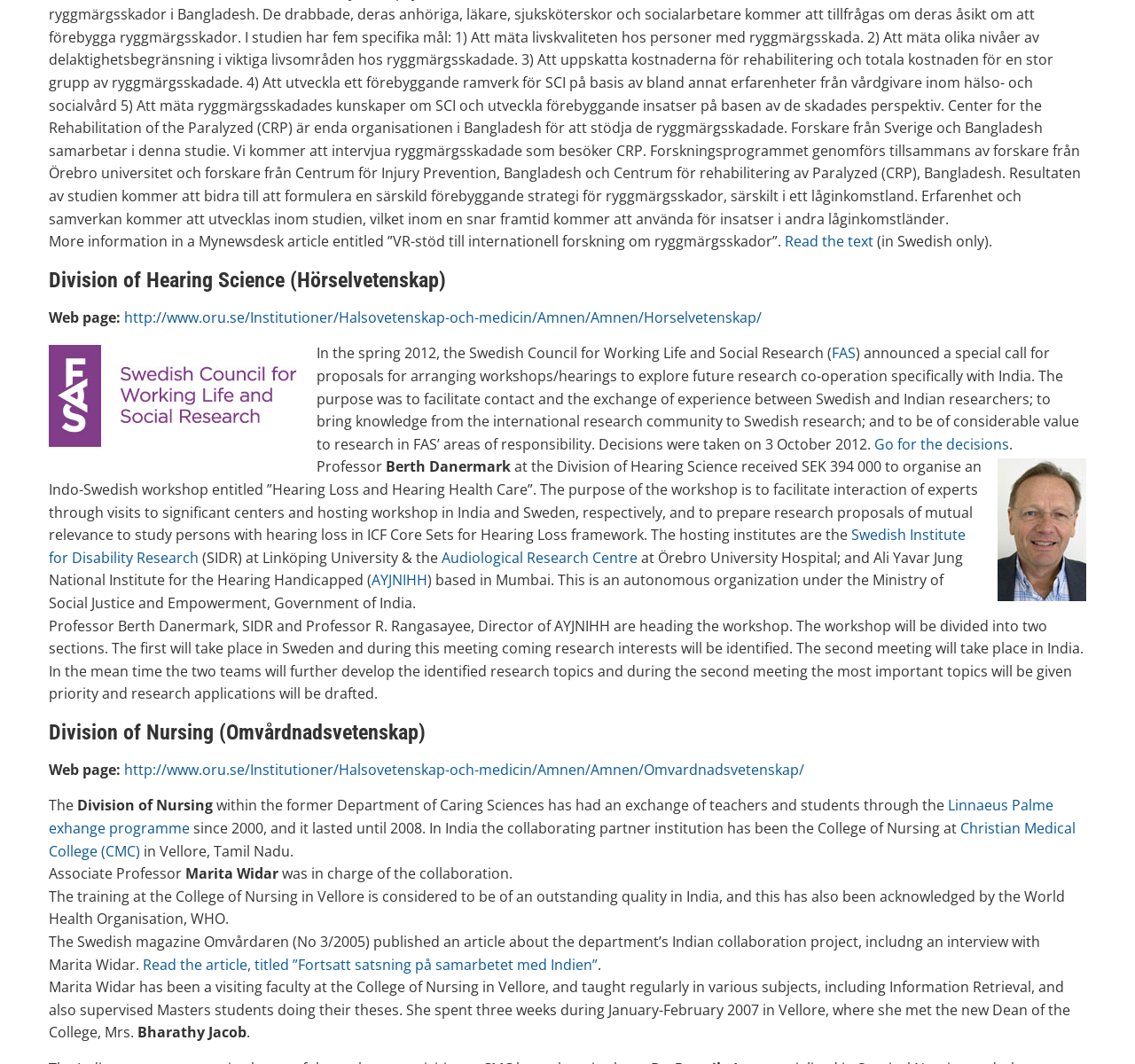Show the bounding box coordinates of the element that should be clicked to complete the task: "Read the text".

[0.691, 0.218, 0.77, 0.236]